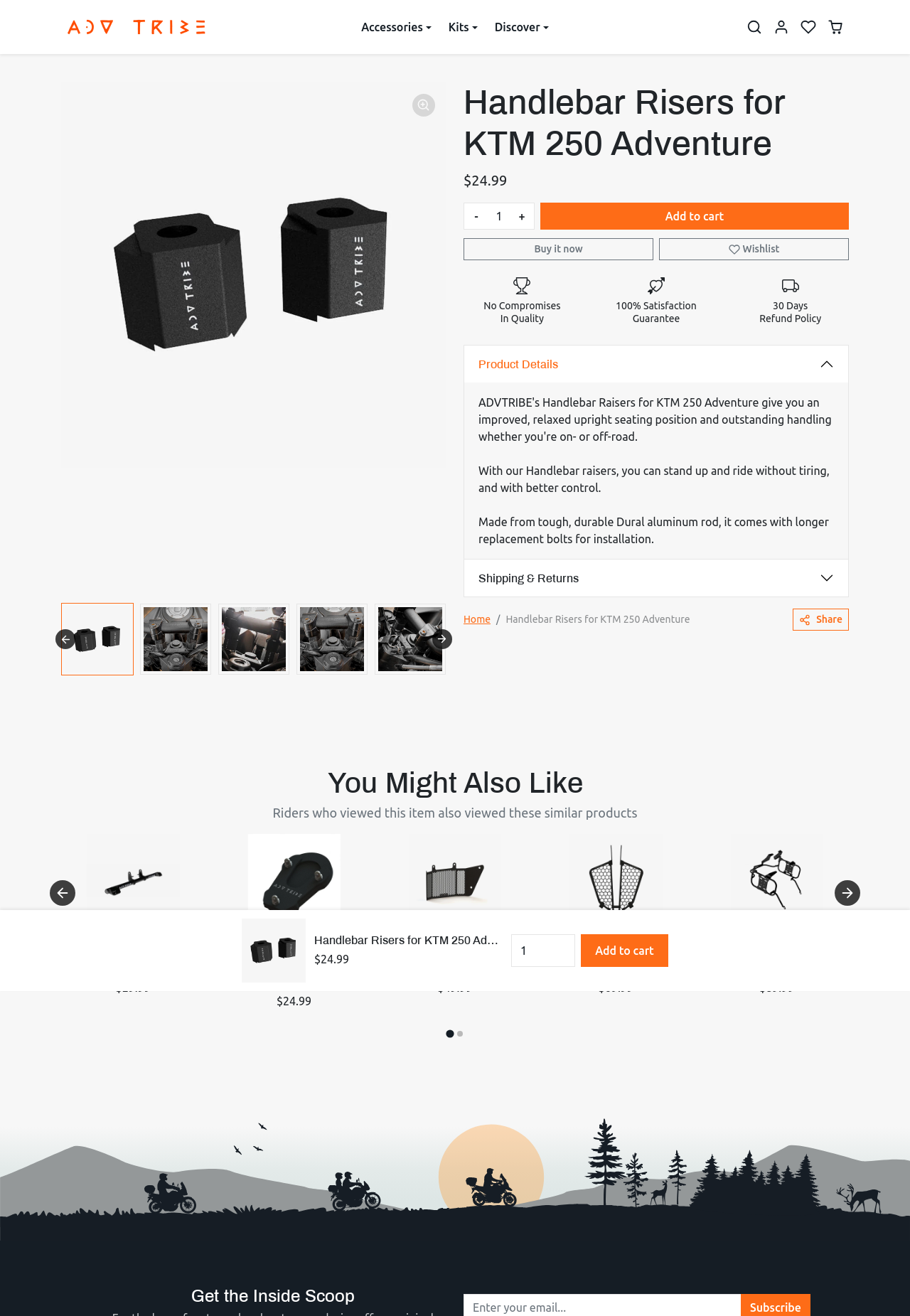Determine the bounding box coordinates for the area that should be clicked to carry out the following instruction: "Click on the 'Add to cart' button".

[0.594, 0.154, 0.933, 0.175]